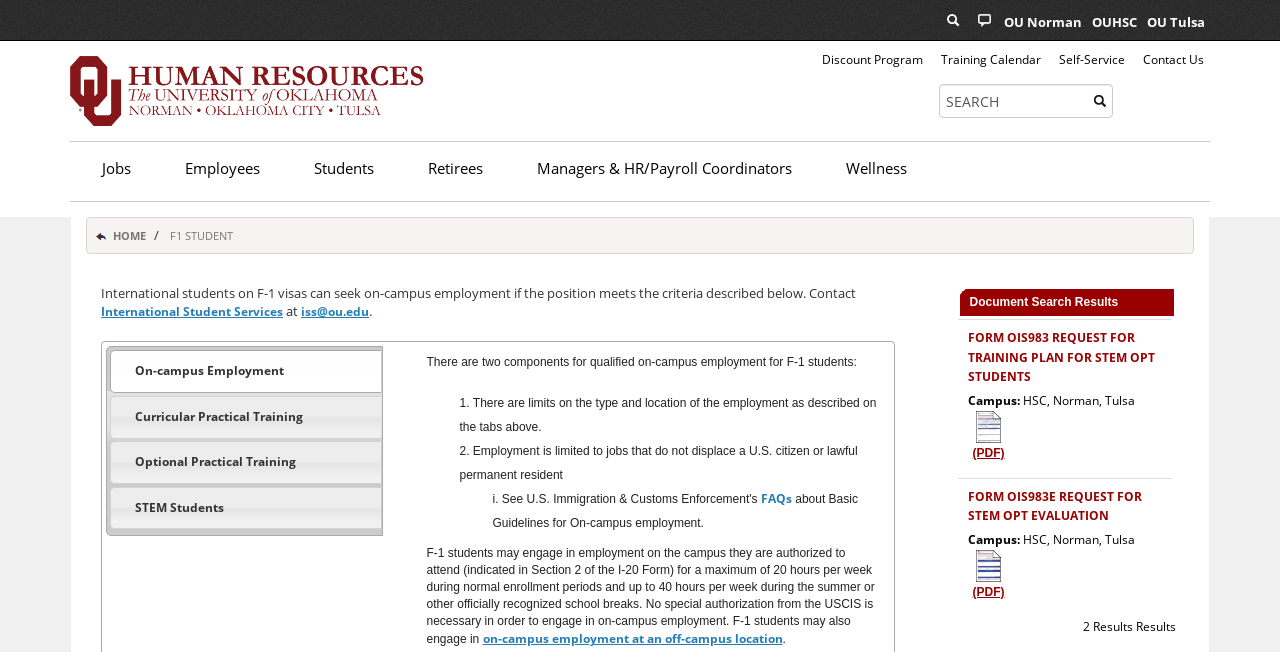Summarize the contents and layout of the webpage in detail.

The webpage is about Human Resources for the University of Oklahoma, serving faculty and staff in Norman, Oklahoma City, and Tulsa campuses. At the top, there are several links, including "OU Human Resources" with an accompanying image, and links to "Discount Program", "Training Calendar", "Self-Service", and "Contact Us". 

Below these links, there is a search box with a "SEARCH" label. To the left of the search box, there is a menu with options "Jobs", "Employees", "Students", "Retirees", "Managers & HR/Payroll Coordinators", and "Wellness". Each of these options has a dropdown menu with additional links.

On the main content area, there is a section about on-campus employment for F-1 students, with a tab list at the top that includes "On-campus Employment", "Curricular Practical Training", "Optional Practical Training", and "STEM Students". The selected tab, "On-campus Employment", has a description of the employment criteria and limitations. There are also two lists, one with numbered items and the other with a single item, providing more information about on-campus employment.

Below this section, there is a document search results area with a table displaying search results. Each row in the table contains a link to a PDF document, along with a brief description of the document.